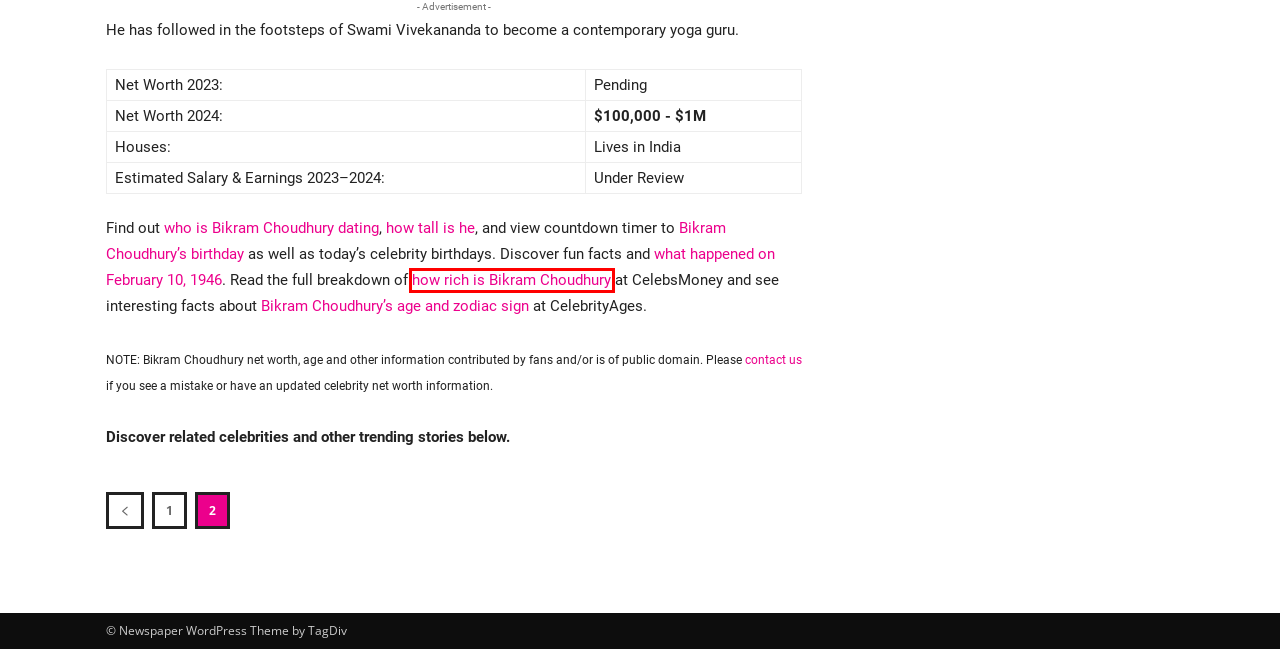You have a screenshot of a webpage with a red bounding box around an element. Choose the best matching webpage description that would appear after clicking the highlighted element. Here are the candidates:
A. CelebsDetails.com: Celebrity Heights, True Facts, Net Worths & Bios
B. Author Archives - CelebsDetails
C. Fashion Archives - CelebsDetails
D. Bikram Choudhury Net Worth 2024: Money, Salary, Bio - CelebsMoney
E. Music Archives - CelebsDetails
F. About - CelebsDetails
G. Social Media Archives - CelebsDetails
H. Sports Archives - CelebsDetails

D